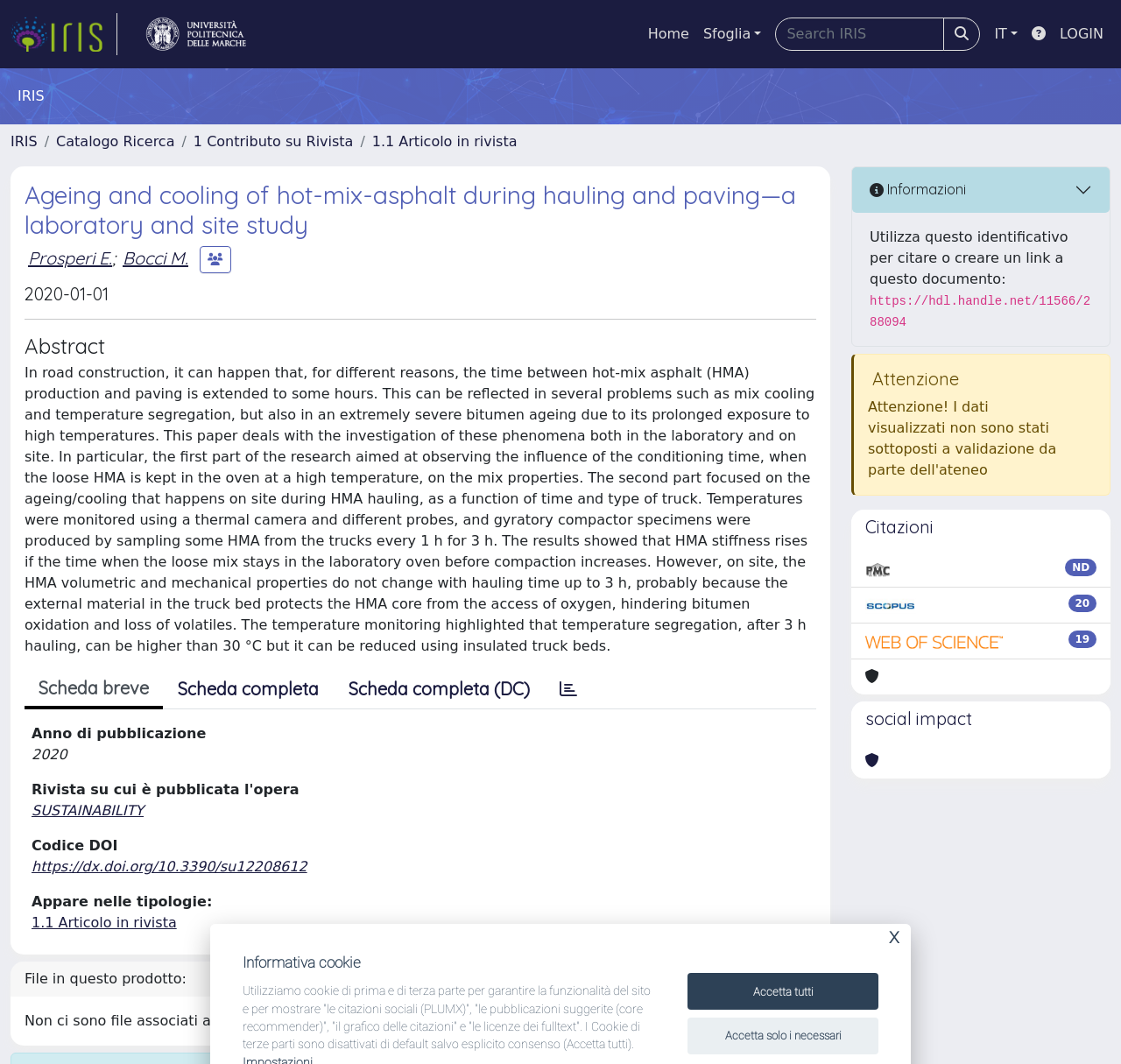Please give the bounding box coordinates of the area that should be clicked to fulfill the following instruction: "select the language". The coordinates should be in the format of four float numbers from 0 to 1, i.e., [left, top, right, bottom].

[0.881, 0.016, 0.914, 0.049]